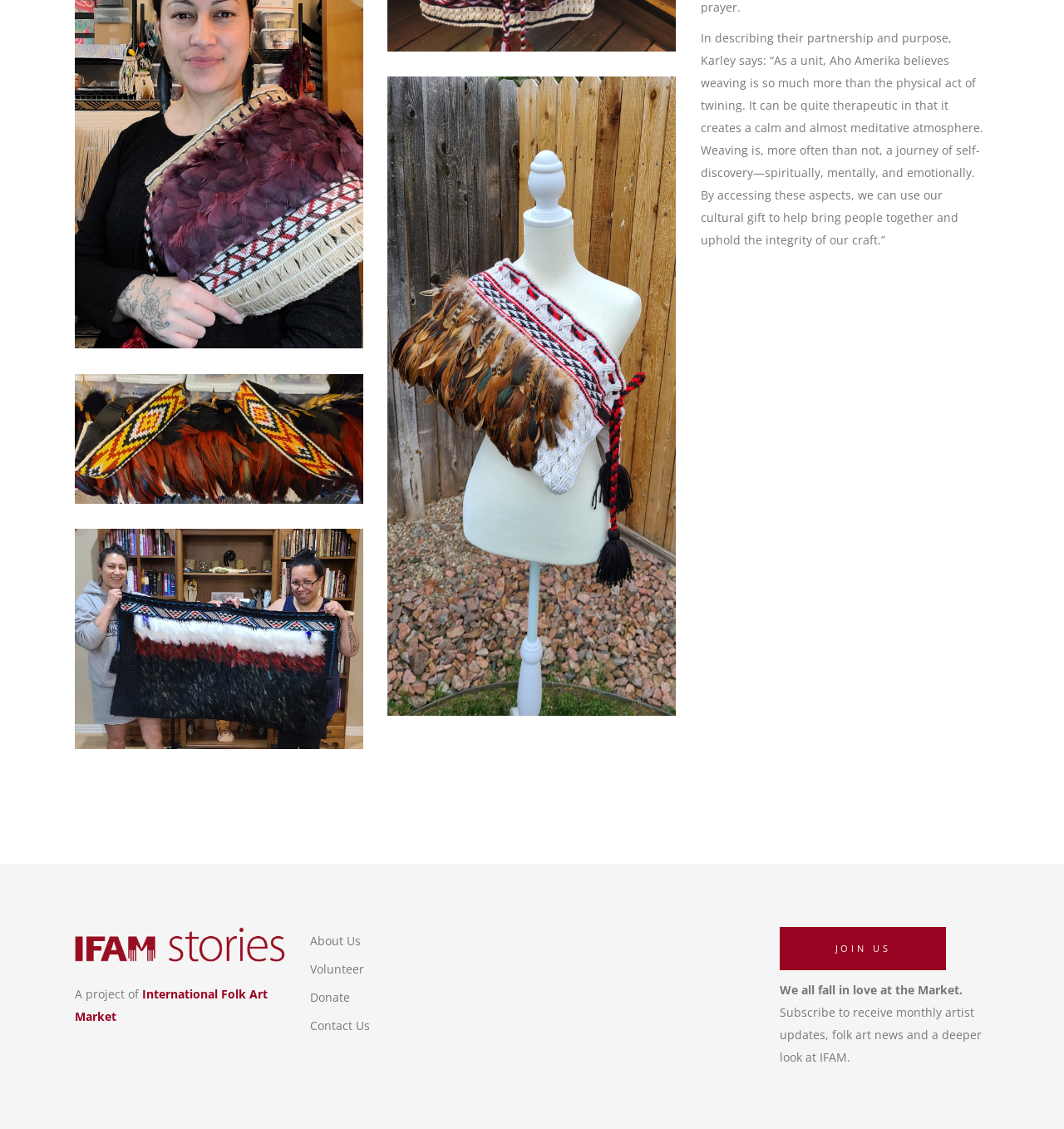Determine the bounding box coordinates of the region that needs to be clicked to achieve the task: "View 20210630_181318".

[0.364, 0.067, 0.635, 0.634]